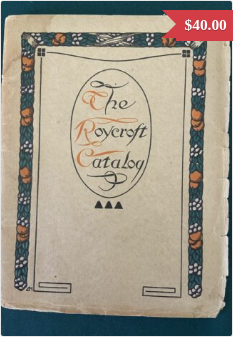What type of script is used for the title?
Answer with a single word or short phrase according to what you see in the image.

Elegant script